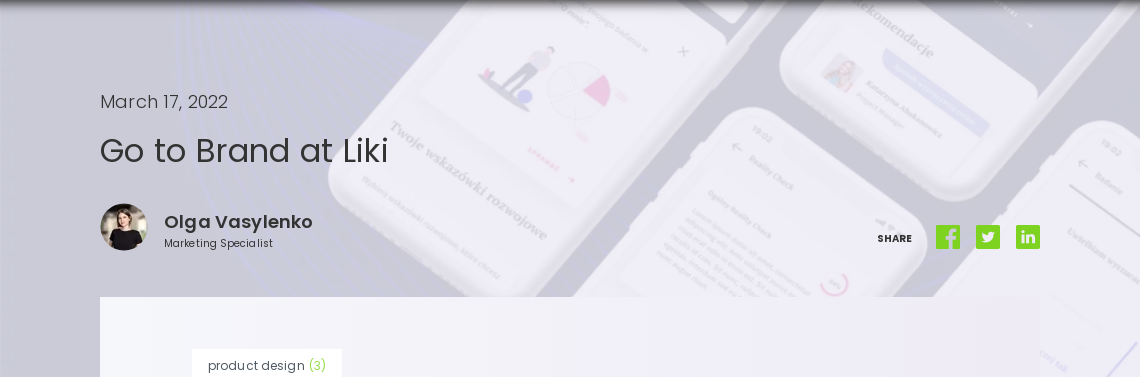Please respond to the question using a single word or phrase:
How many social media sharing icons are visible on the webpage?

3